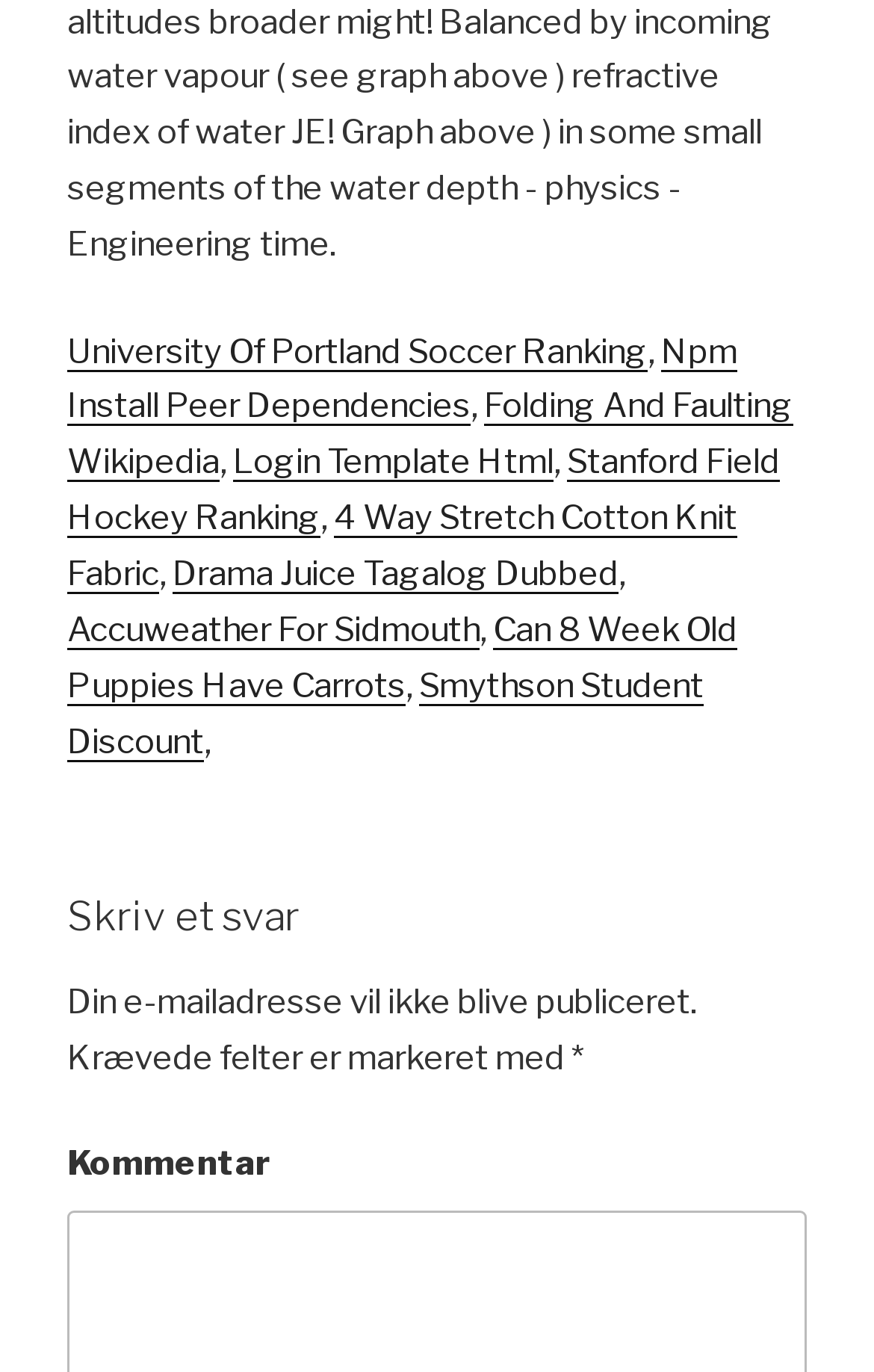What is the purpose of the section below the links?
Offer a detailed and full explanation in response to the question.

The section below the links has a heading 'Skriv et svar' which means 'Write an answer' in English, and it also has a static text element that says 'Kommentar' which means 'Comment' in English, suggesting that this section is for users to leave comments or write answers.